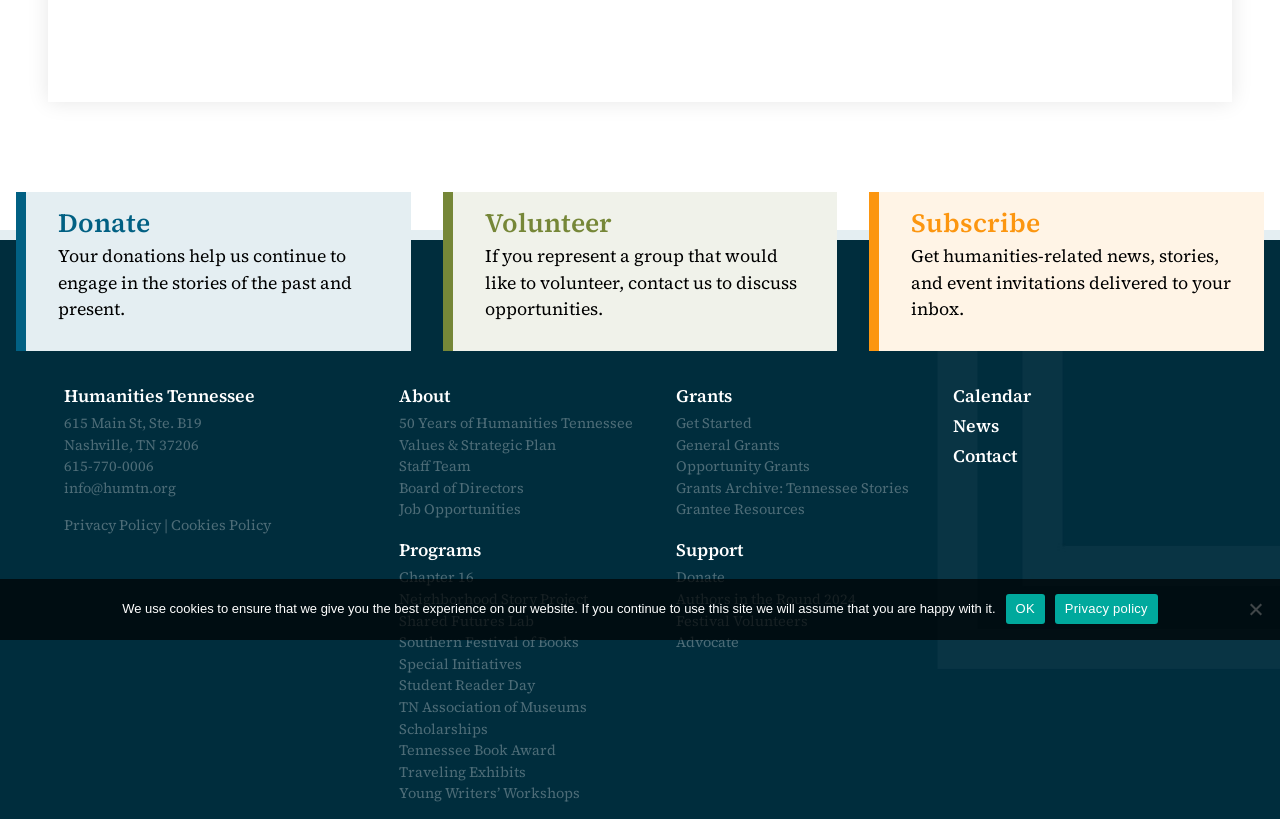Bounding box coordinates are given in the format (top-left x, top-left y, bottom-right x, bottom-right y). All values should be floating point numbers between 0 and 1. Provide the bounding box coordinate for the UI element described as: 50 Years of Humanities Tennessee

[0.312, 0.504, 0.495, 0.529]